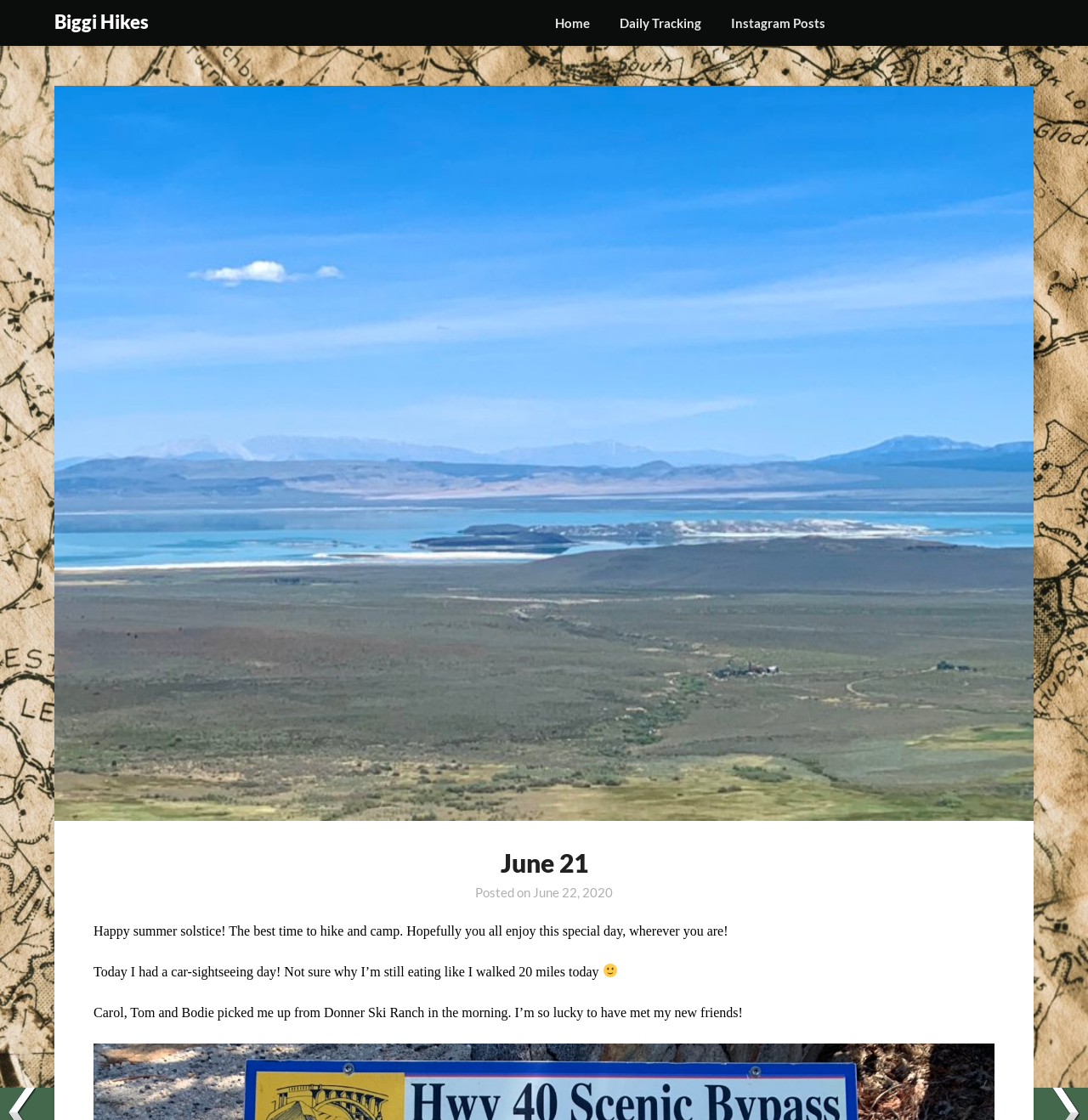Bounding box coordinates are specified in the format (top-left x, top-left y, bottom-right x, bottom-right y). All values are floating point numbers bounded between 0 and 1. Please provide the bounding box coordinate of the region this sentence describes: Instagram Posts

[0.66, 0.0, 0.771, 0.041]